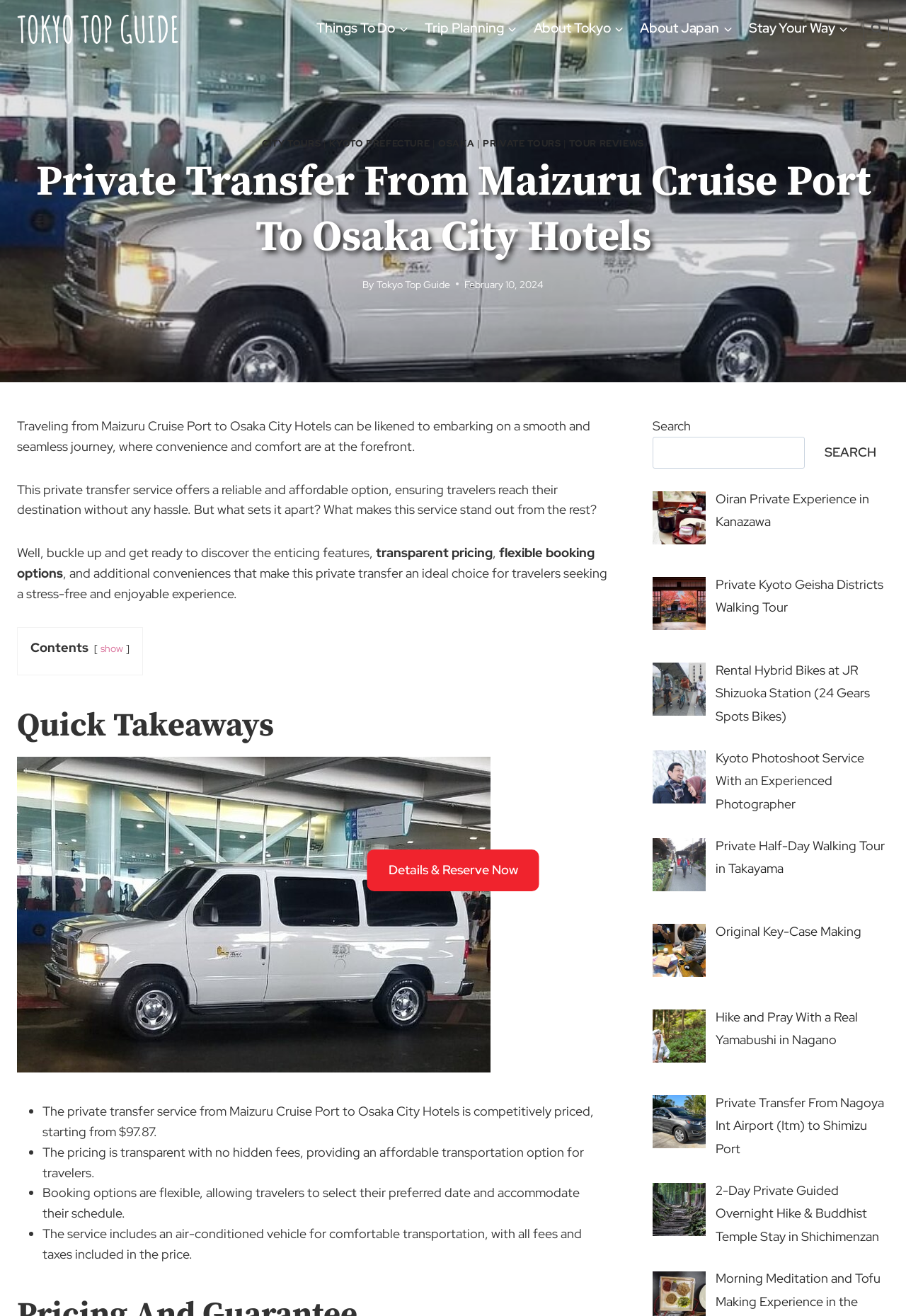Determine the bounding box coordinates of the section I need to click to execute the following instruction: "View the 'Private Transfer From Maizuru Cruise Port to Osaka City Hotels' image". Provide the coordinates as four float numbers between 0 and 1, i.e., [left, top, right, bottom].

[0.019, 0.575, 0.541, 0.815]